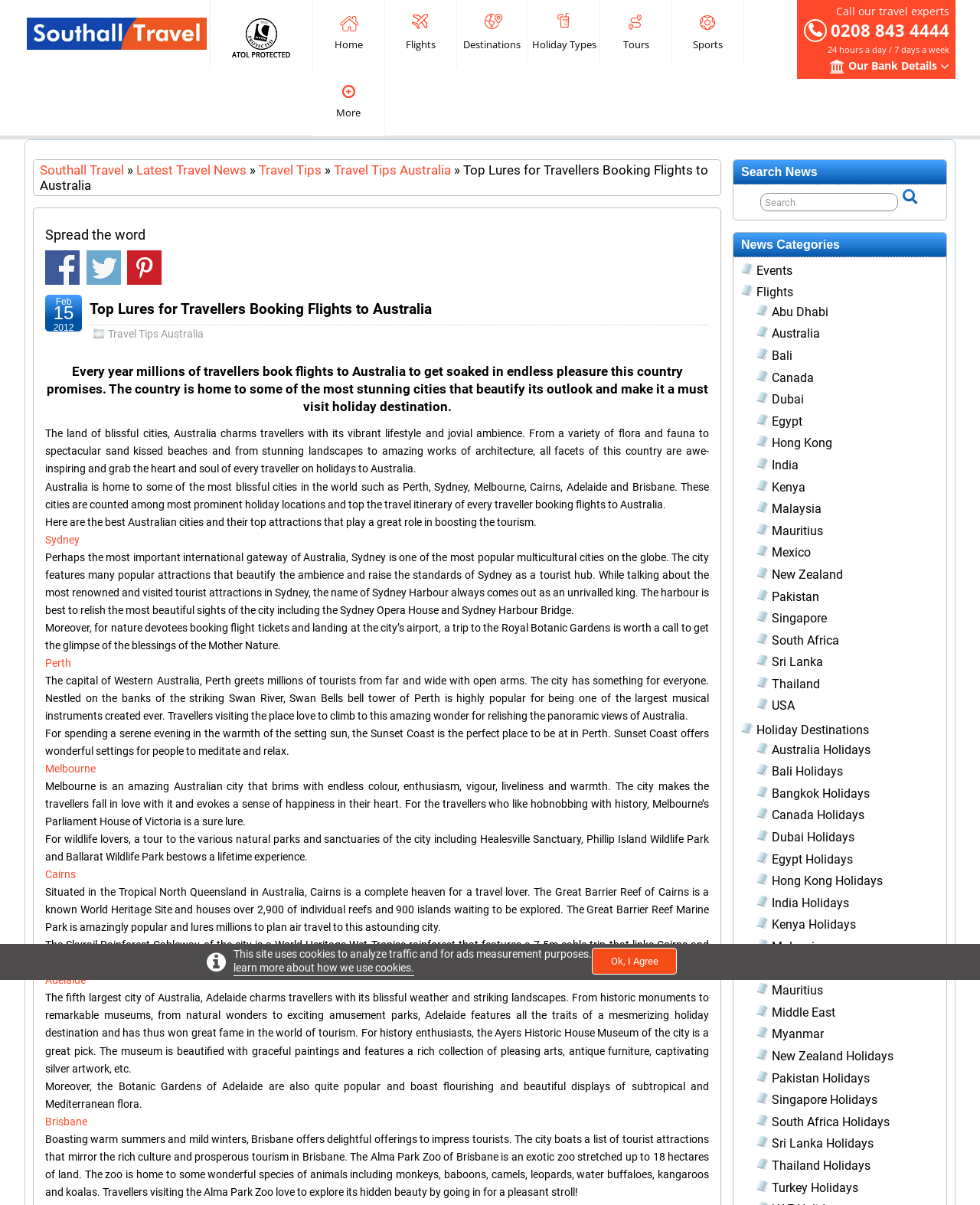Determine the bounding box coordinates of the clickable region to carry out the instruction: "Click on the 'Southall Travel' link".

[0.027, 0.032, 0.211, 0.044]